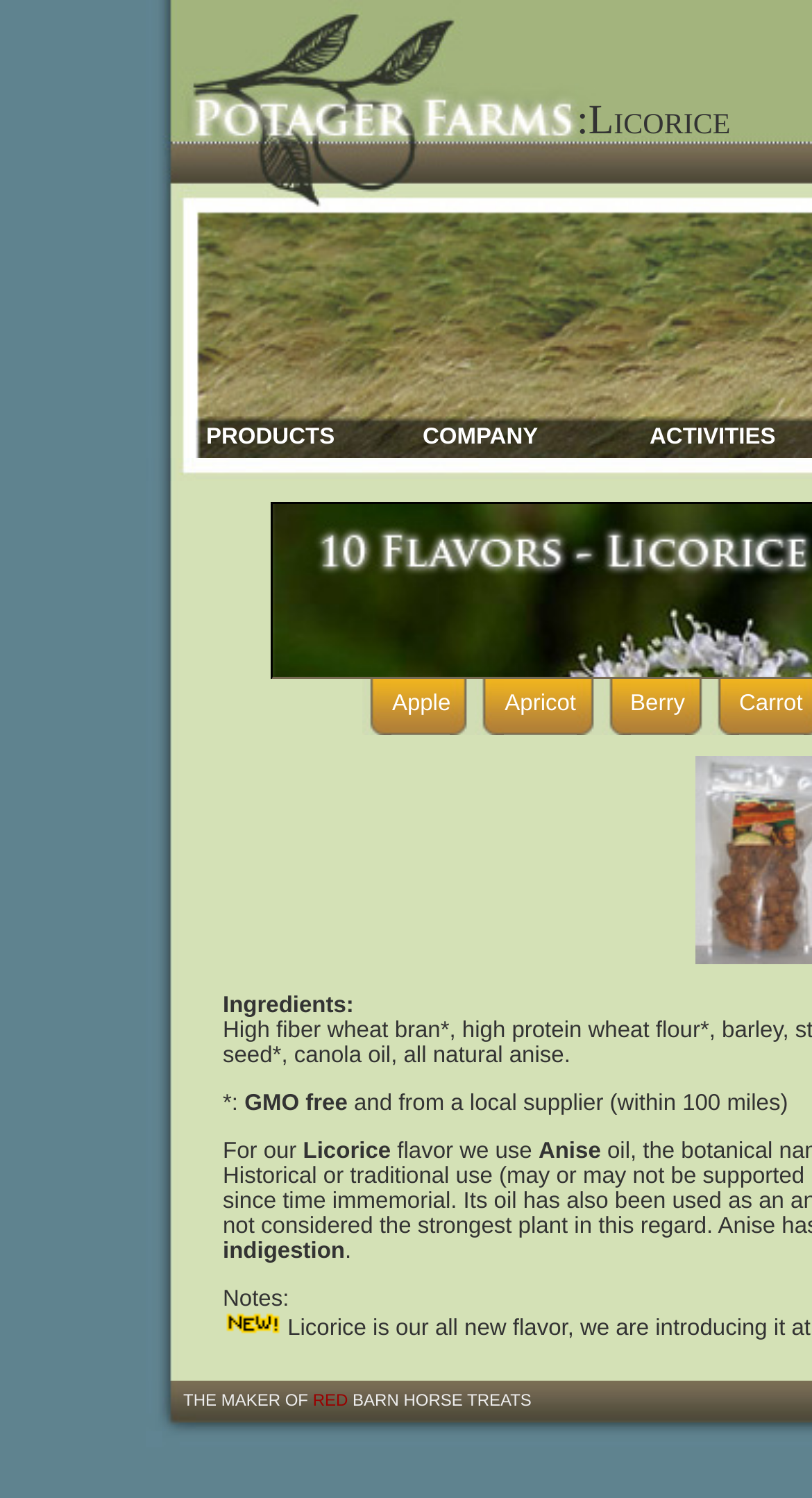What type of products are featured on this webpage?
Give a one-word or short phrase answer based on the image.

Horse treats